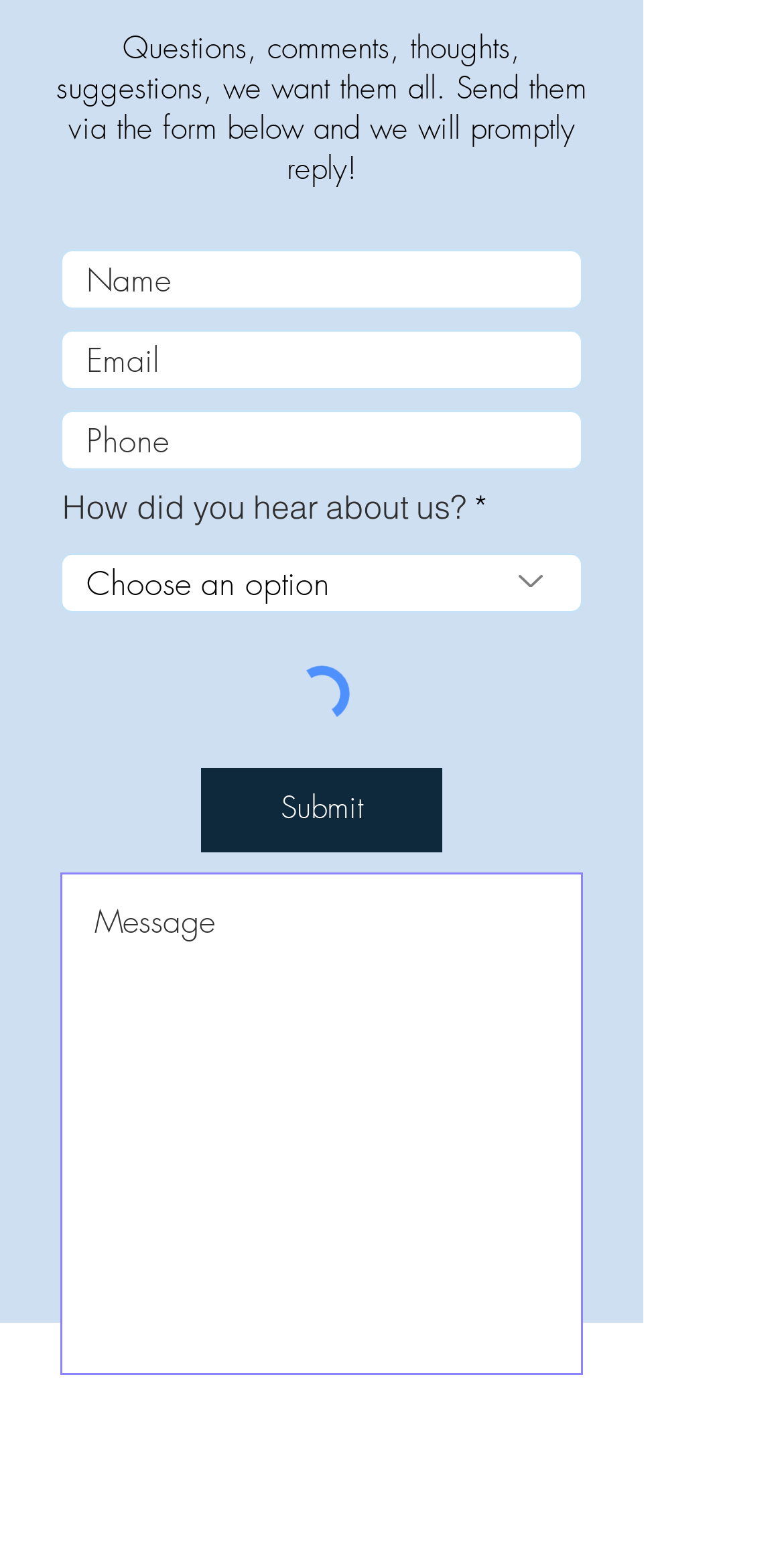How many input fields are present in the form?
Look at the image and provide a detailed response to the question.

There are four input fields present in the form, namely 'Name', 'Email', 'Phone', and a textarea for writing a message, as indicated by the presence of four textbox elements with IDs 839, 840, 841, and 795.